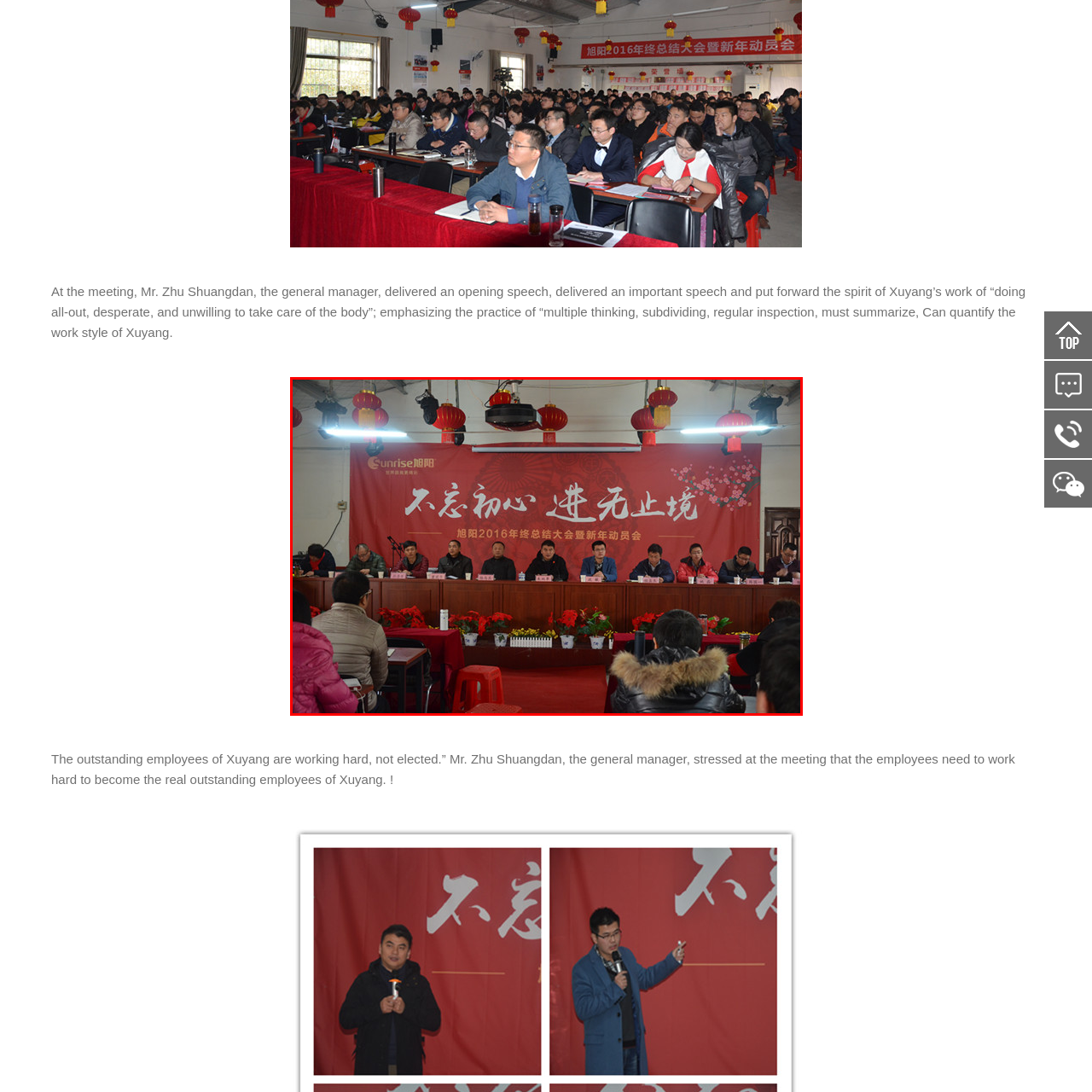Examine the image inside the red bounding box and deliver a thorough answer to the question that follows, drawing information from the image: What is the role of Mr. Zhu Shuangdan in the meeting?

Mr. Zhu Shuangdan is seated at the long wooden table, addressing attendees, and is identified as the general manager by his name tag, indicating his role in the meeting.